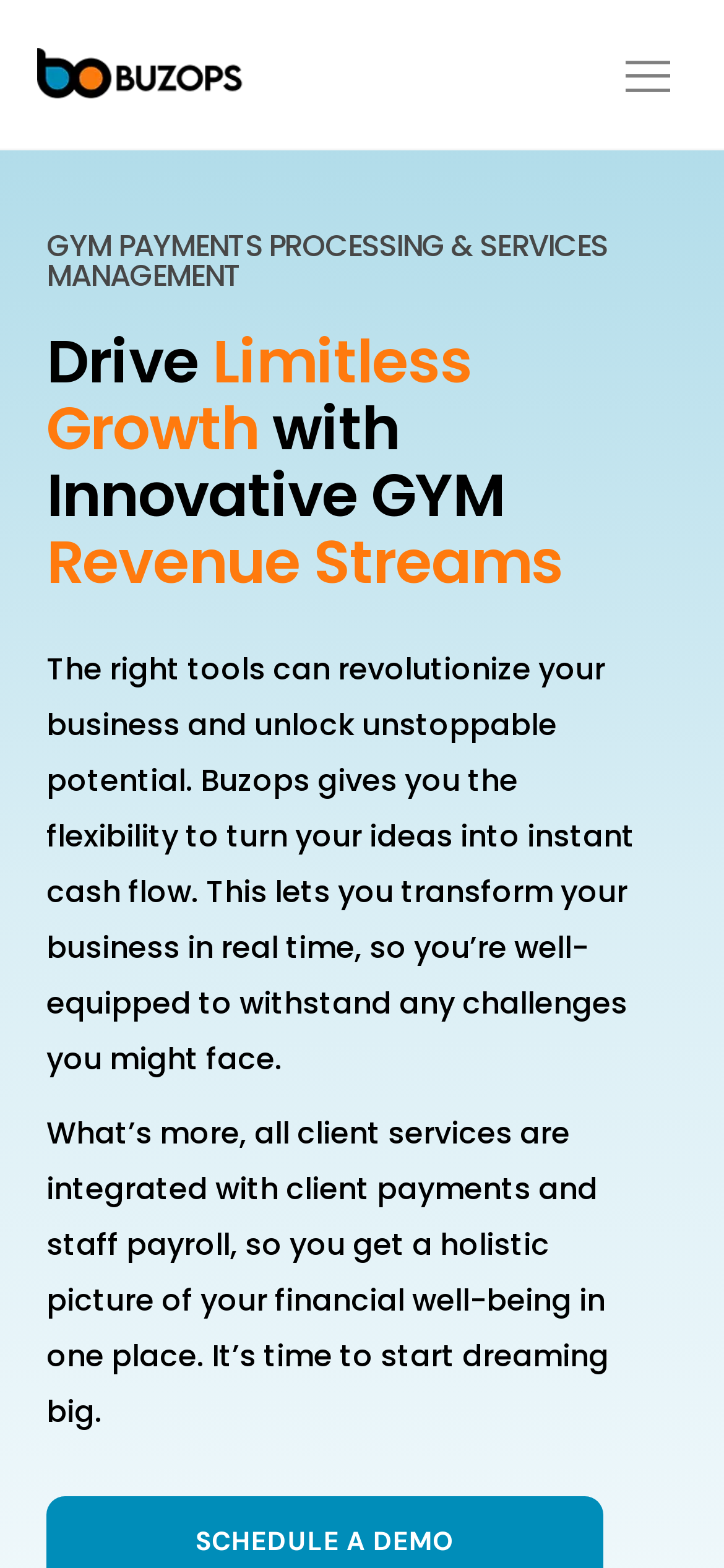What is the relationship between ideas and cash flow in Buzops?
Please use the image to provide an in-depth answer to the question.

According to the webpage, Buzops gives users the flexibility to 'turn their ideas into instant cash flow', suggesting that the software enables businesses to quickly monetize their ideas and concepts.